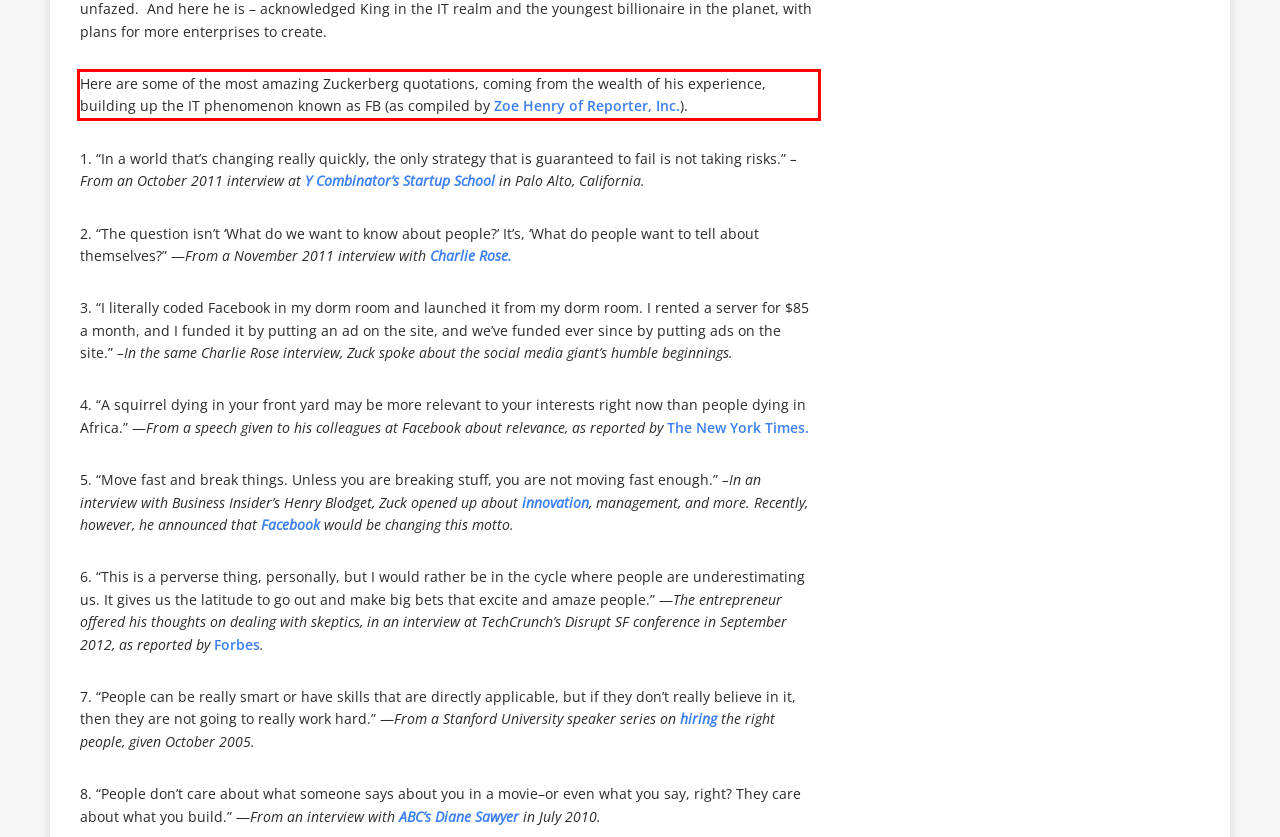Given the screenshot of the webpage, identify the red bounding box, and recognize the text content inside that red bounding box.

Here are some of the most amazing Zuckerberg quotations, coming from the wealth of his experience, building up the IT phenomenon known as FB (as compiled by Zoe Henry of Reporter, Inc.).